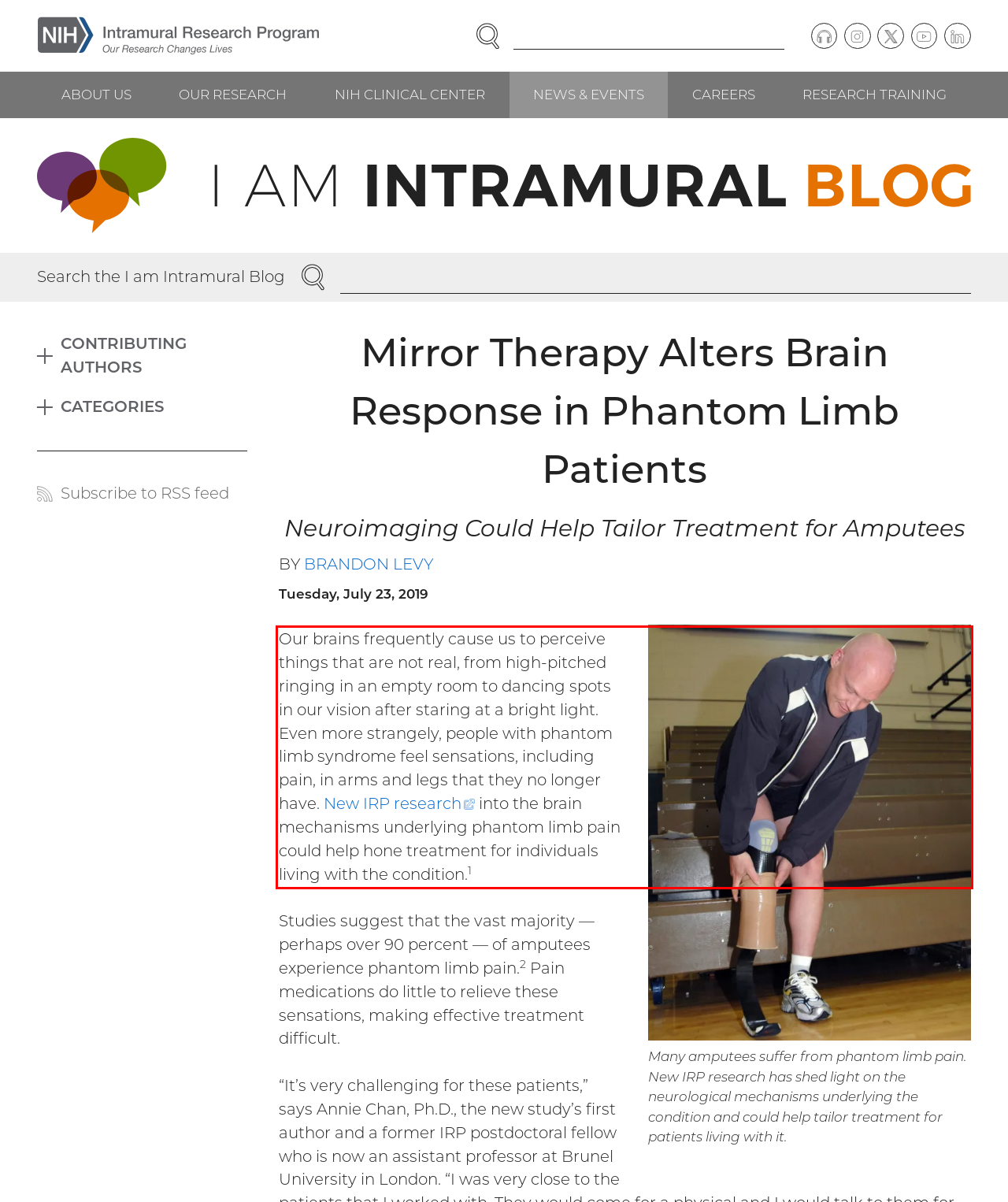Analyze the screenshot of the webpage that features a red bounding box and recognize the text content enclosed within this red bounding box.

Our brains frequently cause us to perceive things that are not real, from high-pitched ringing in an empty room to dancing spots in our vision after staring at a bright light. Even more strangely, people with phantom limb syndrome feel sensations, including pain, in arms and legs that they no longer have. New IRP research (external link) into the brain mechanisms underlying phantom limb pain could help hone treatment for individuals living with the condition.1